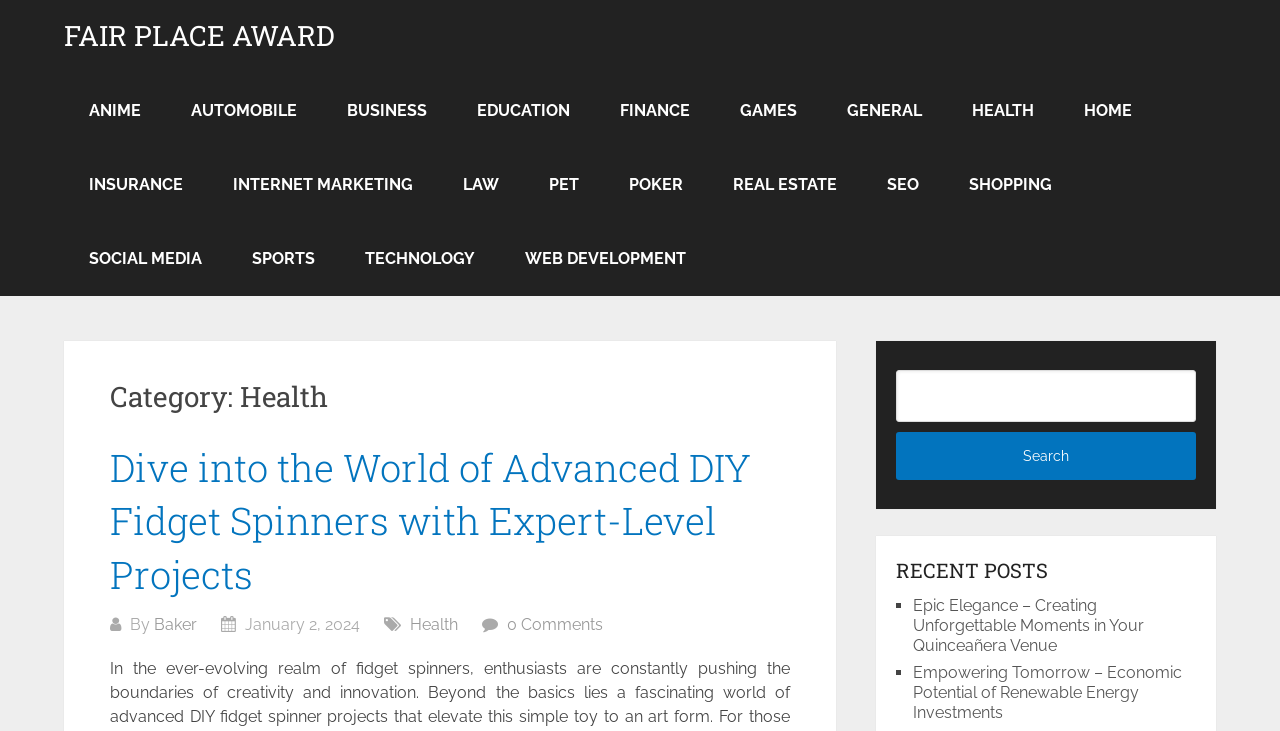What is the purpose of the textbox and button at the bottom of the webpage?
Using the information from the image, give a concise answer in one word or a short phrase.

Search